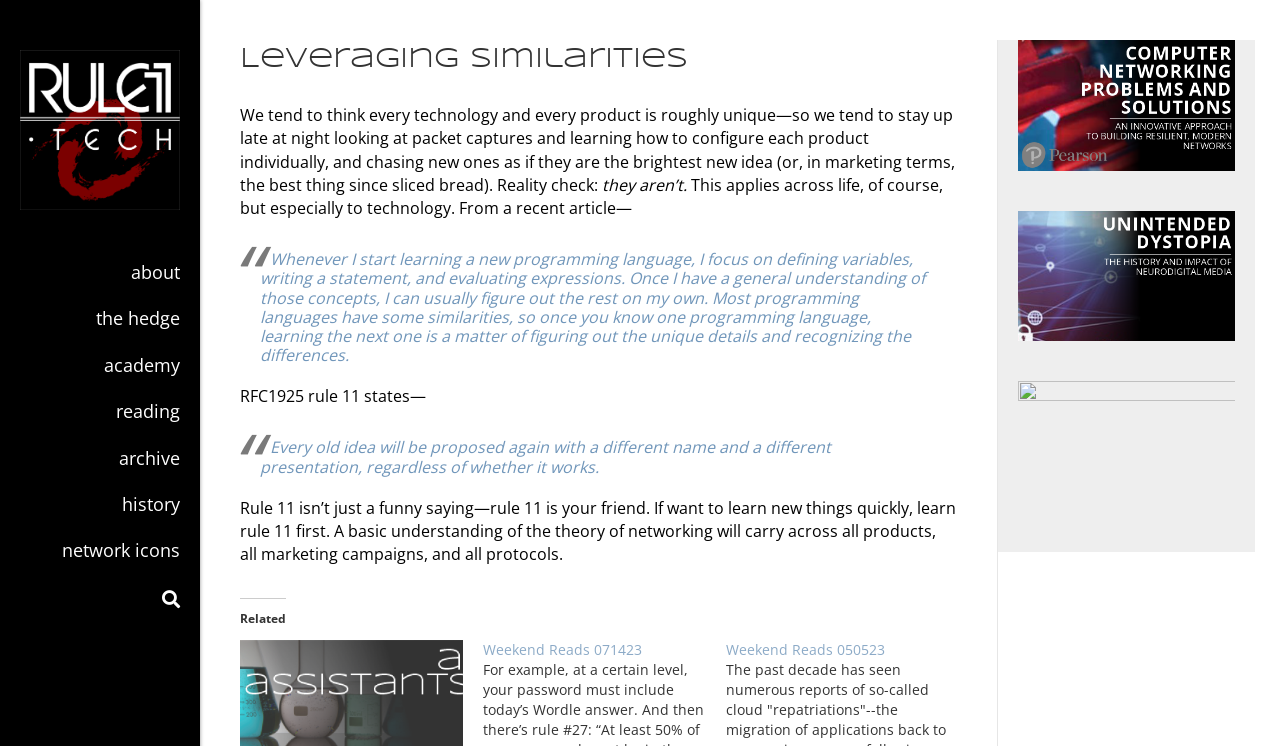What is the author's approach to learning new programming languages?
Please give a detailed answer to the question using the information shown in the image.

According to the webpage, the author's approach to learning new programming languages is to focus on defining variables, writing a statement, and evaluating expressions, and then figuring out the unique details and recognizing the differences.